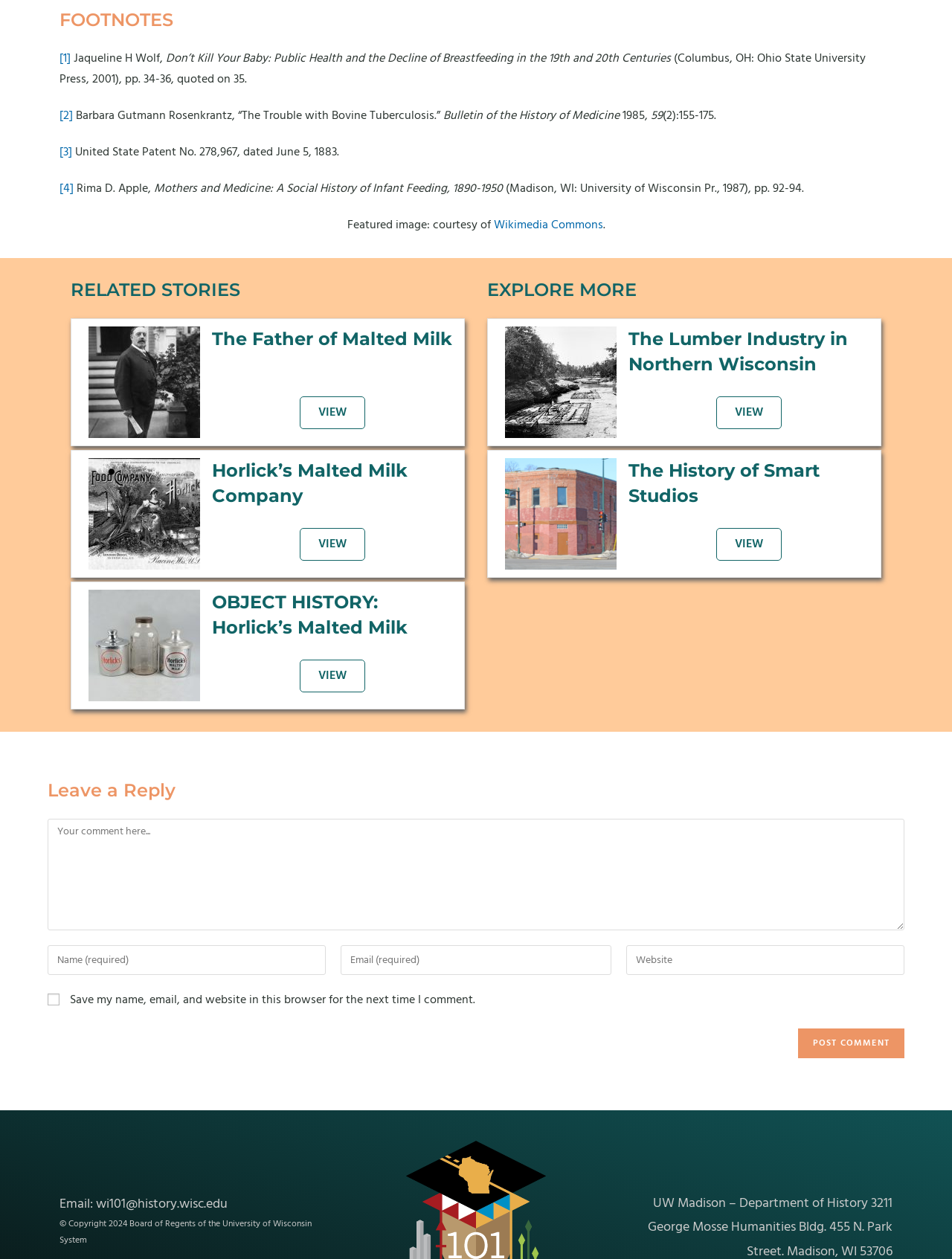Can you identify the bounding box coordinates of the clickable region needed to carry out this instruction: 'Click the link to view the story about the father of malted milk'? The coordinates should be four float numbers within the range of 0 to 1, stated as [left, top, right, bottom].

[0.315, 0.315, 0.384, 0.341]